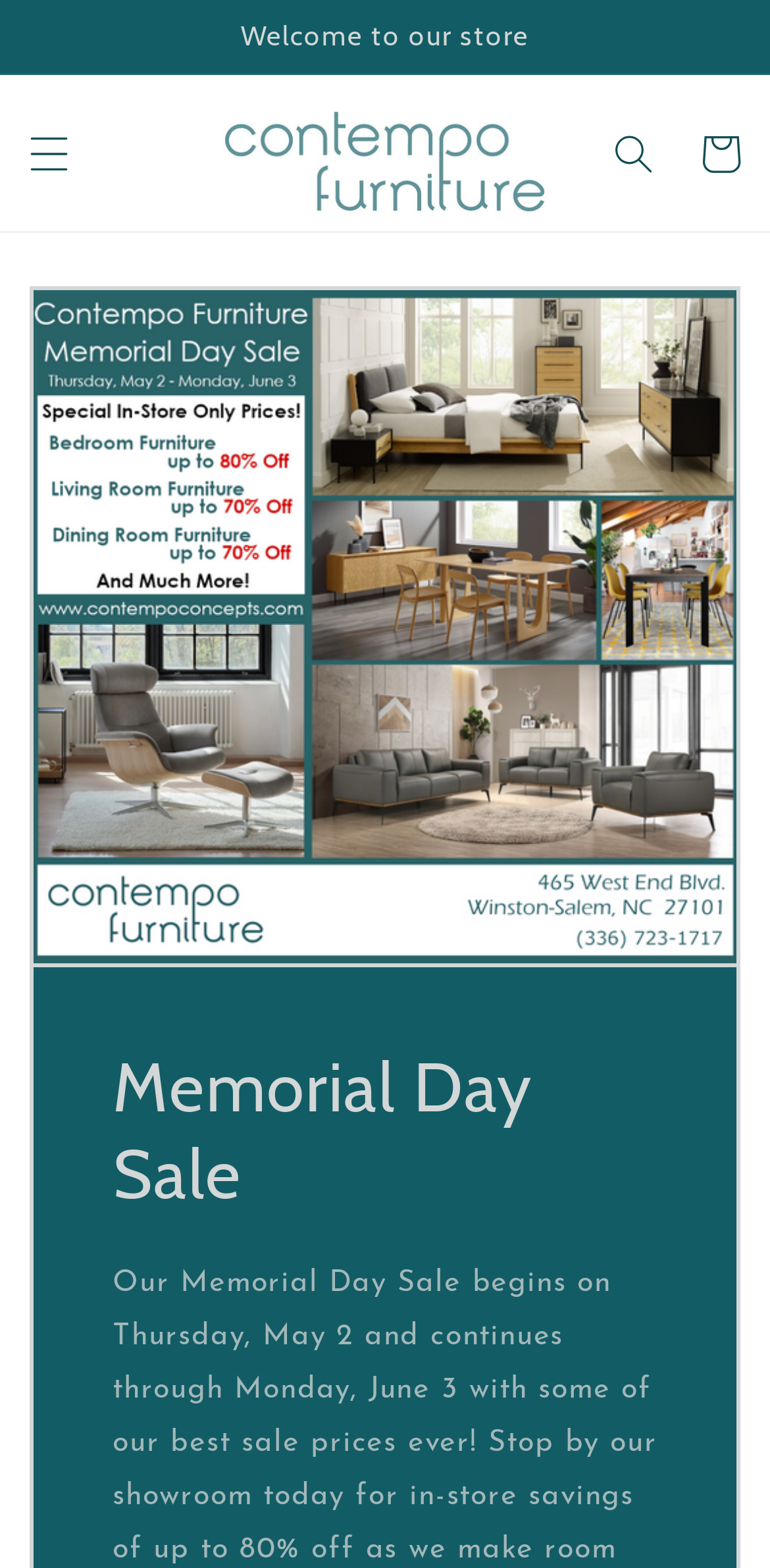Using the webpage screenshot and the element description aria-label="Search", determine the bounding box coordinates. Specify the coordinates in the format (top-left x, top-left y, bottom-right x, bottom-right y) with values ranging from 0 to 1.

[0.767, 0.07, 0.879, 0.126]